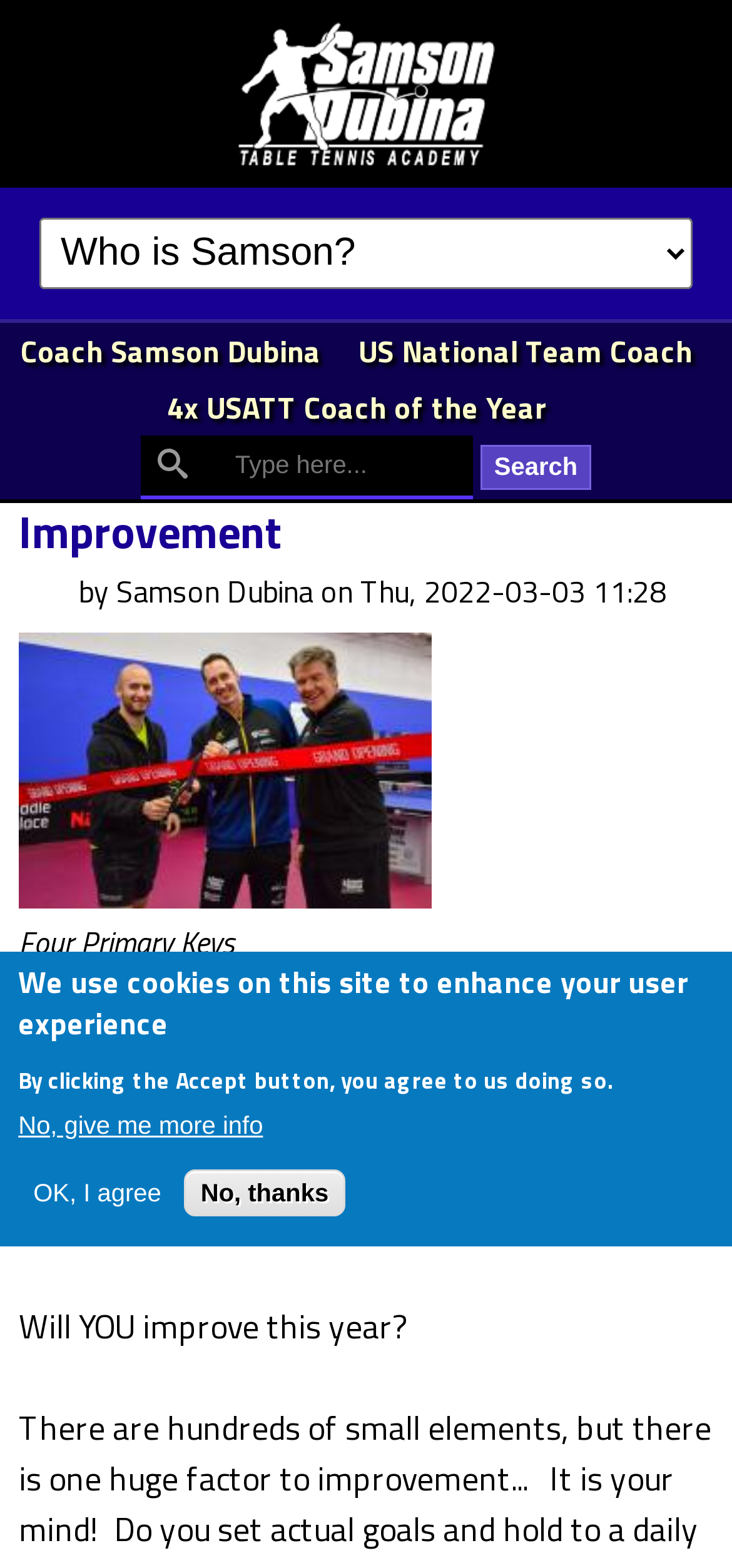Please predict the bounding box coordinates of the element's region where a click is necessary to complete the following instruction: "Search this site". The coordinates should be represented by four float numbers between 0 and 1, i.e., [left, top, right, bottom].

[0.193, 0.278, 0.647, 0.318]